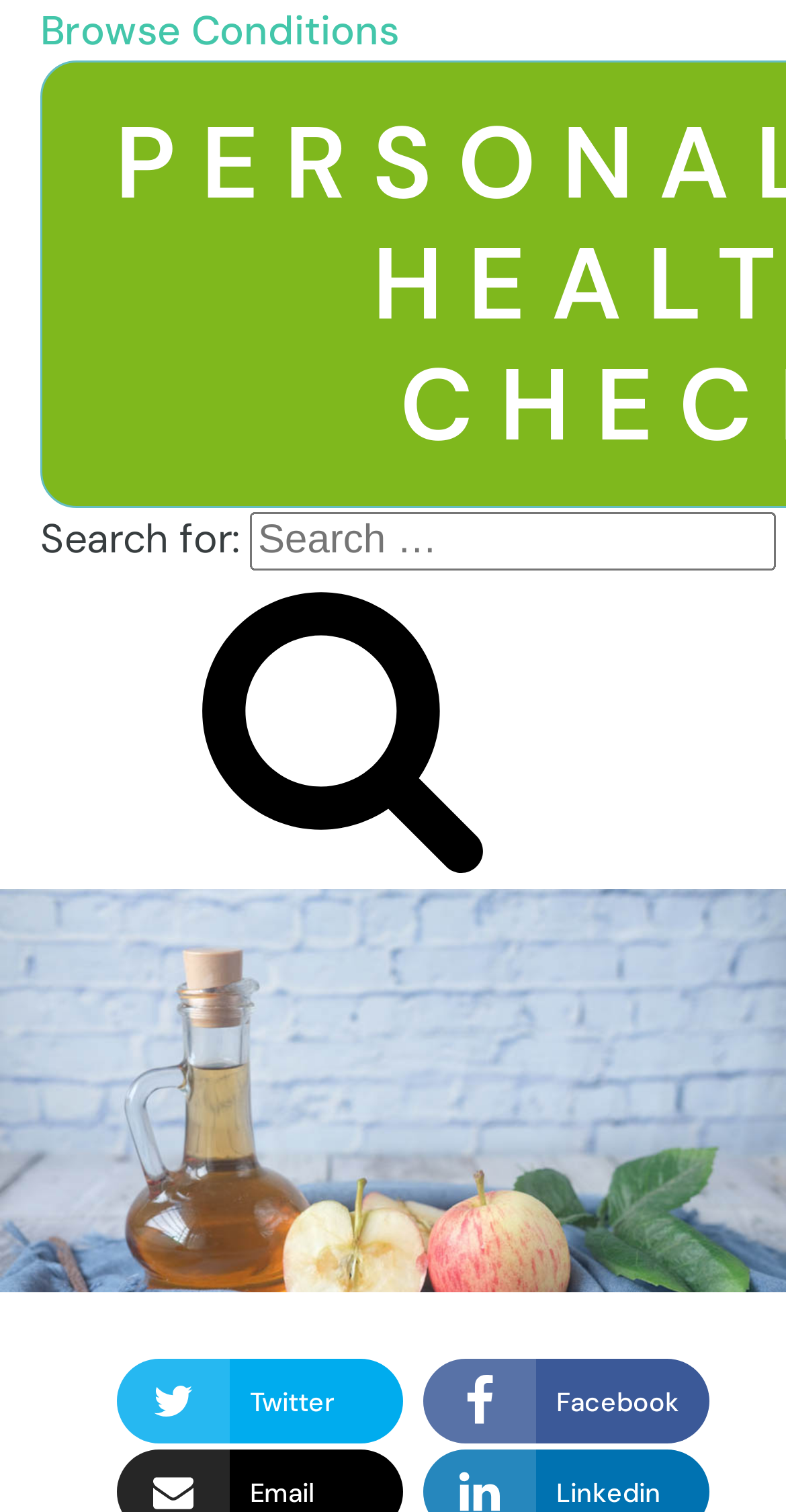What is the position of the 'Browse Conditions' link?
Refer to the image and give a detailed answer to the query.

The 'Browse Conditions' link is located at the top left of the webpage, with a bounding box coordinate of [0.051, 0.0, 0.508, 0.04], indicating its position.